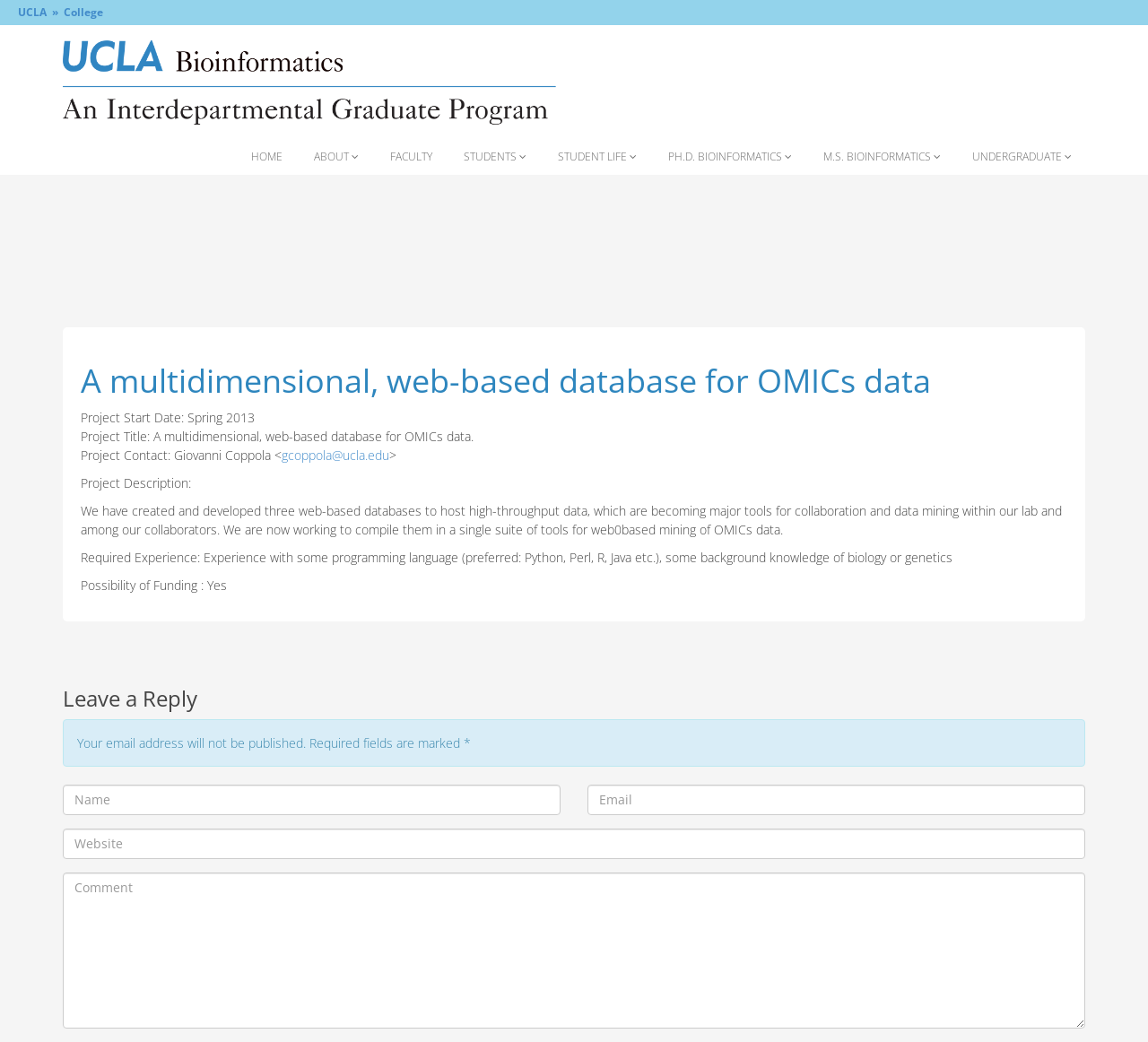Indicate the bounding box coordinates of the clickable region to achieve the following instruction: "Click on the UCLA link."

[0.016, 0.004, 0.051, 0.019]